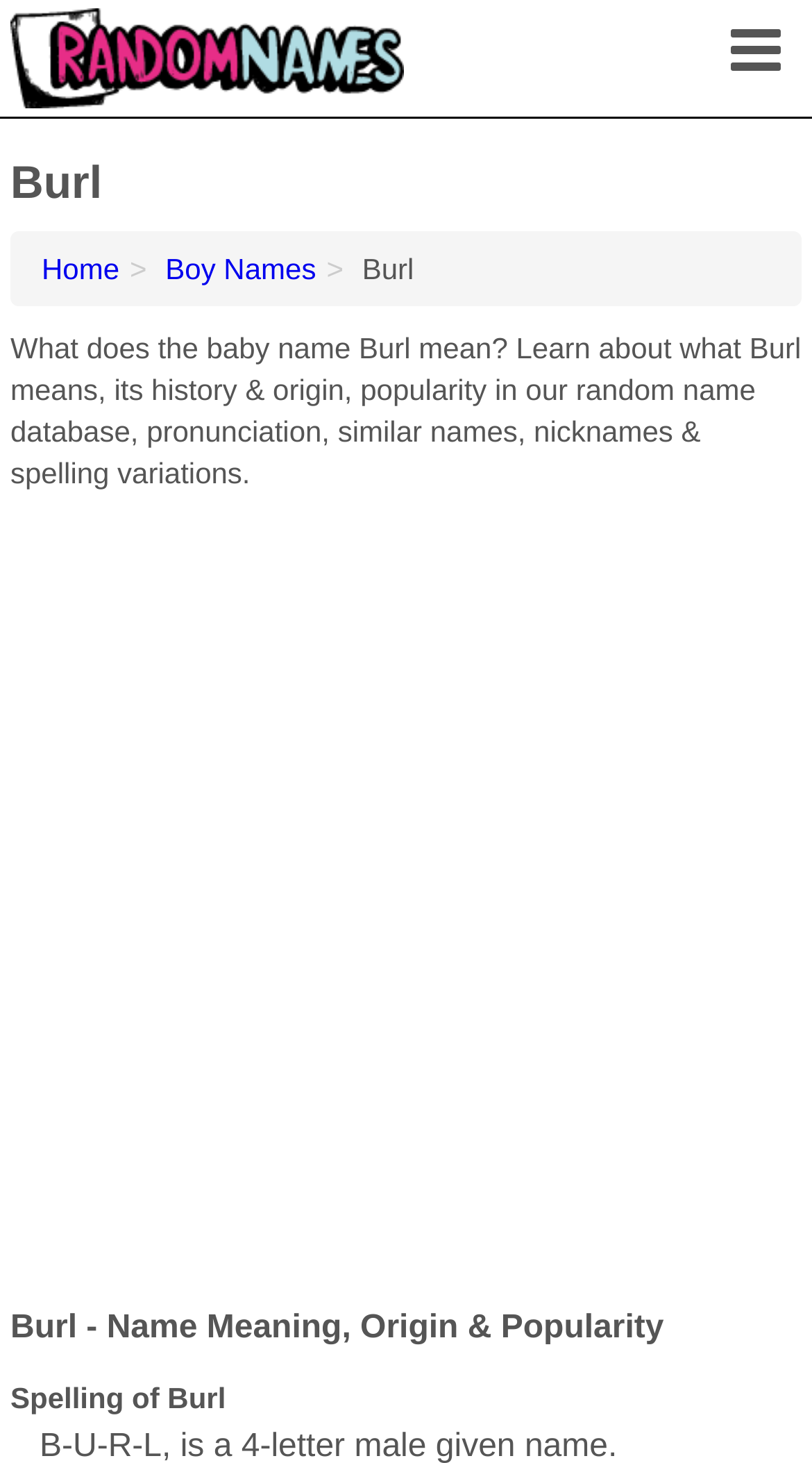Please predict the bounding box coordinates (top-left x, top-left y, bottom-right x, bottom-right y) for the UI element in the screenshot that fits the description: aria-label="Advertisement" name="aswift_0" title="Advertisement"

[0.0, 0.374, 1.0, 0.836]